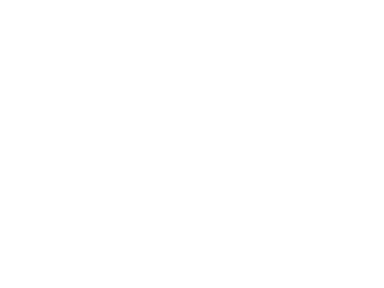What is the likely purpose of the image?
Using the image, elaborate on the answer with as much detail as possible.

The image is likely part of a promotional or informational layout aimed at emphasizing the capabilities and offerings of a CNC machining company, whether as a manufacturer or distributor, suggesting that the purpose of the image is to promote or inform about the company's services.